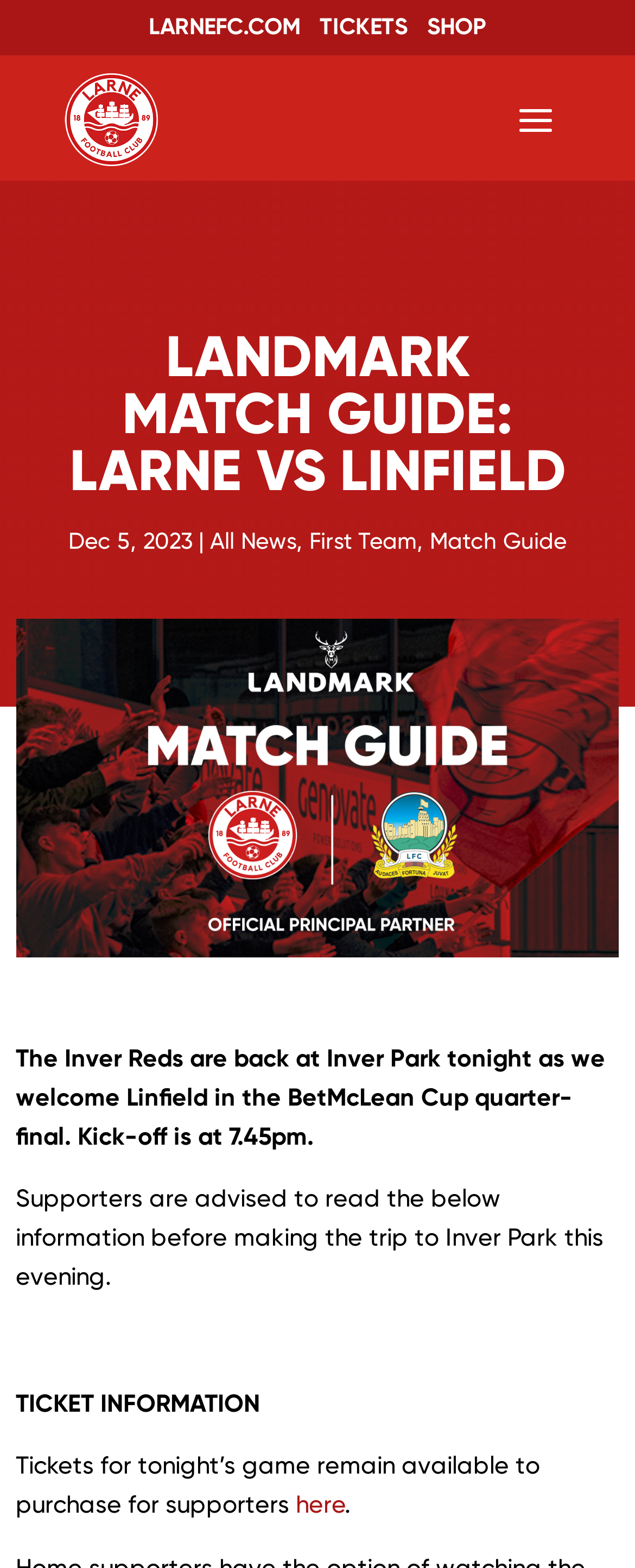Please locate and retrieve the main header text of the webpage.

LANDMARK MATCH GUIDE: LARNE VS LINFIELD